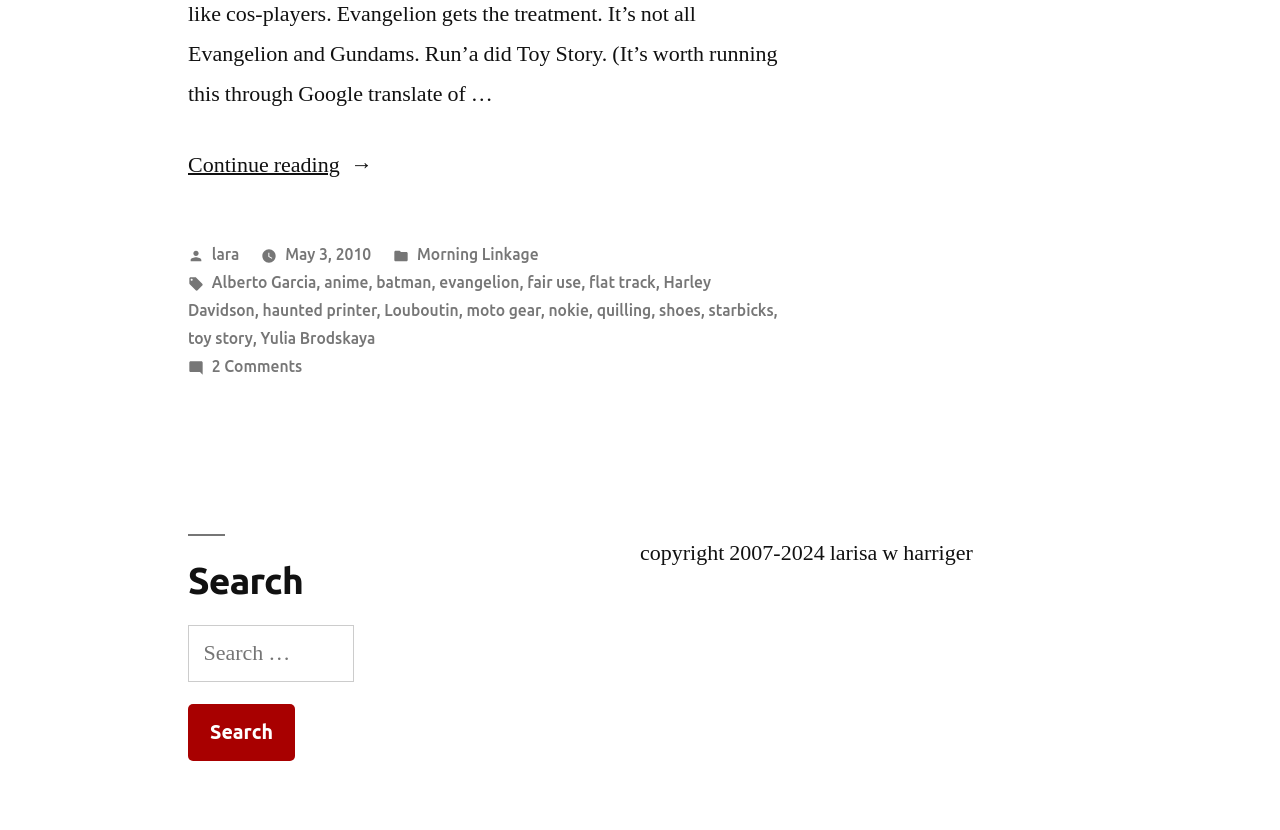Please provide the bounding box coordinates for the element that needs to be clicked to perform the following instruction: "Click on the '2 Comments on Morning Linkage (May 3)' link". The coordinates should be given as four float numbers between 0 and 1, i.e., [left, top, right, bottom].

[0.165, 0.43, 0.236, 0.452]